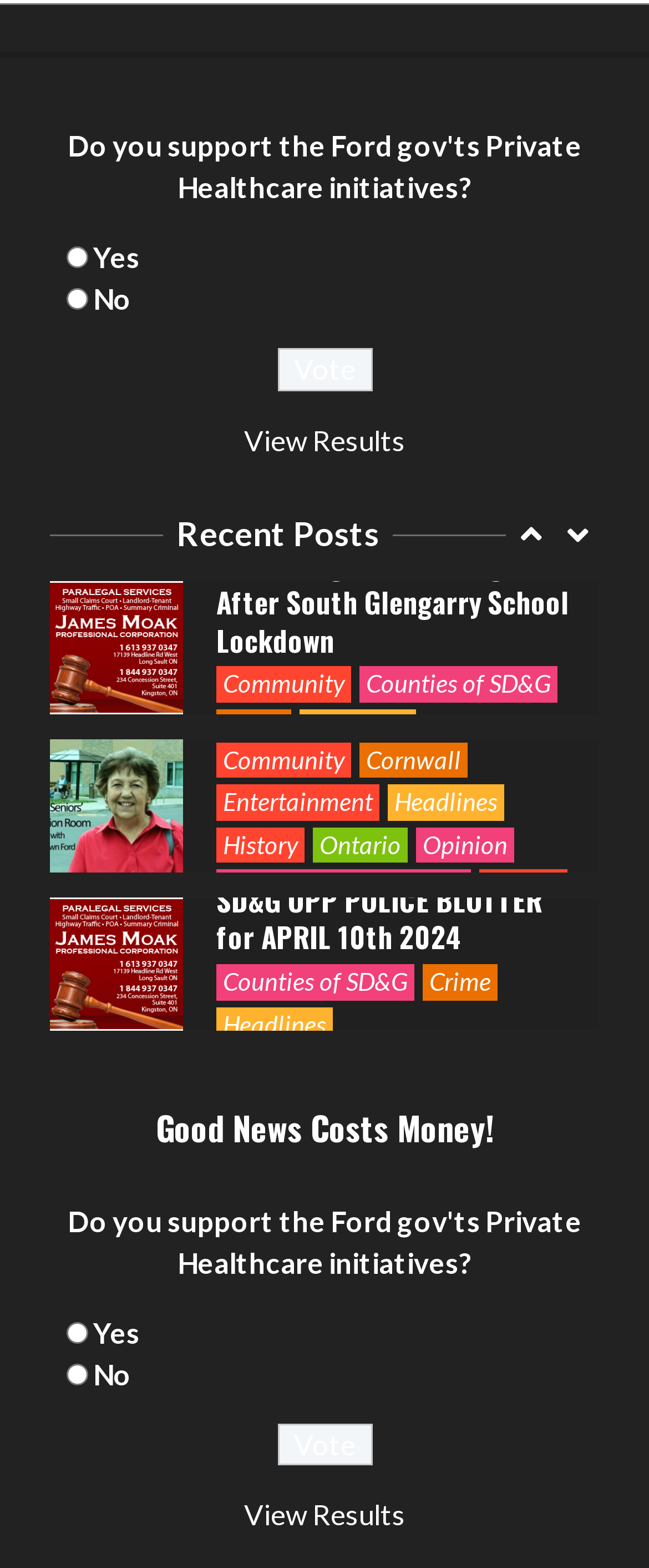Reply to the question with a brief word or phrase: What type of content is presented on this webpage?

News articles